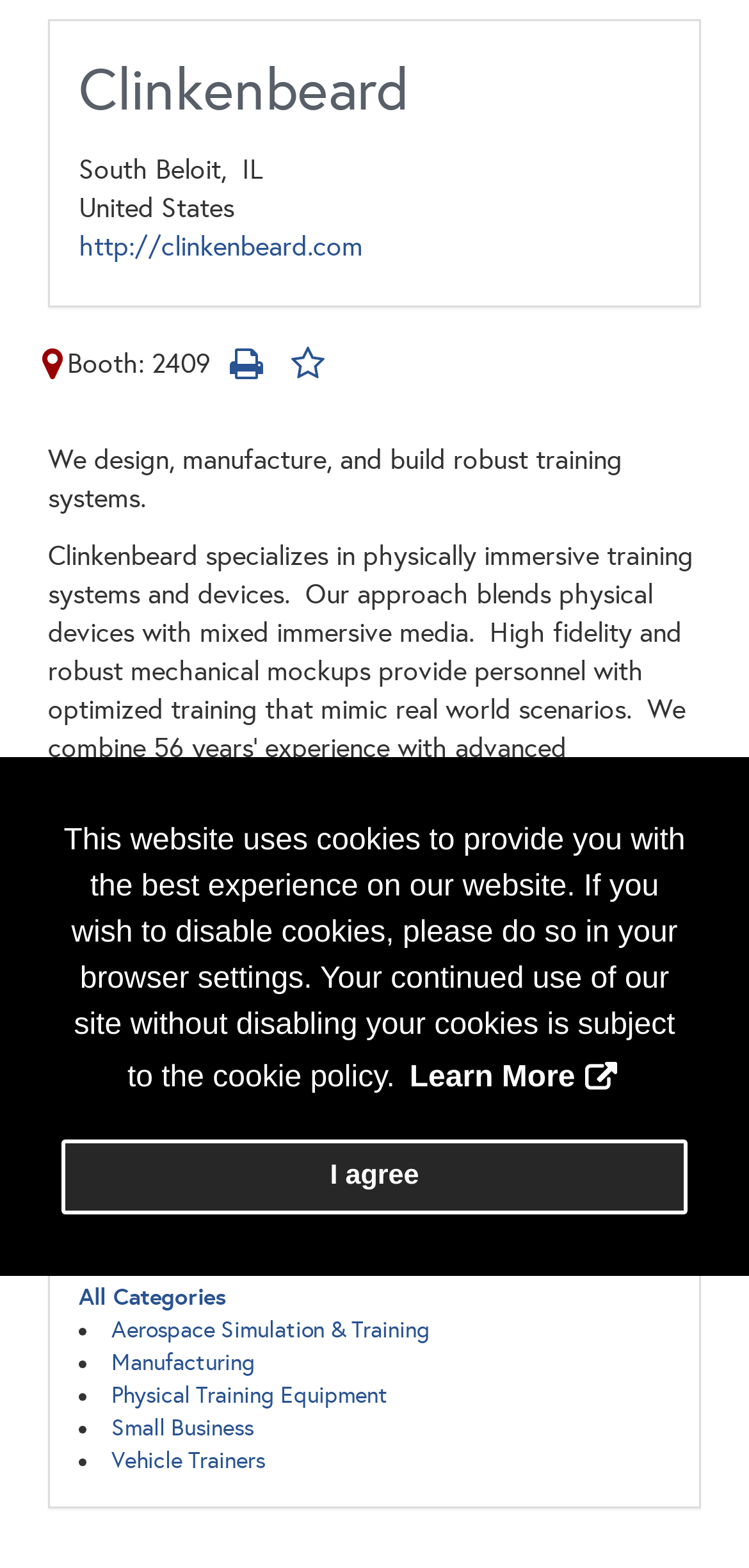Refer to the screenshot and answer the following question in detail:
What is the company name?

The company name is obtained from the heading element 'Clinkenbeard' located at the top of the webpage, which is likely to be the company's name.